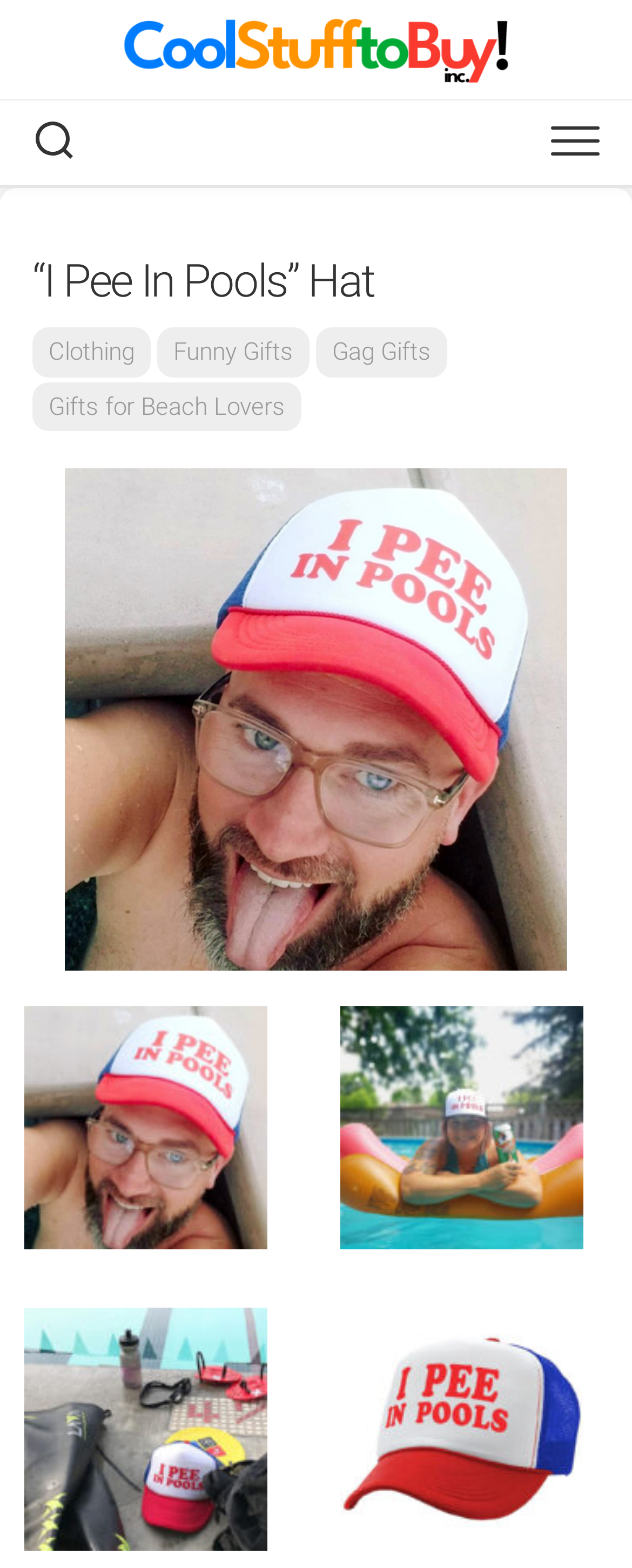Provide the bounding box coordinates, formatted as (top-left x, top-left y, bottom-right x, bottom-right y), with all values being floating point numbers between 0 and 1. Identify the bounding box of the UI element that matches the description: alt="Cool Stuff To Buy Inc"

[0.0, 0.011, 1.0, 0.053]